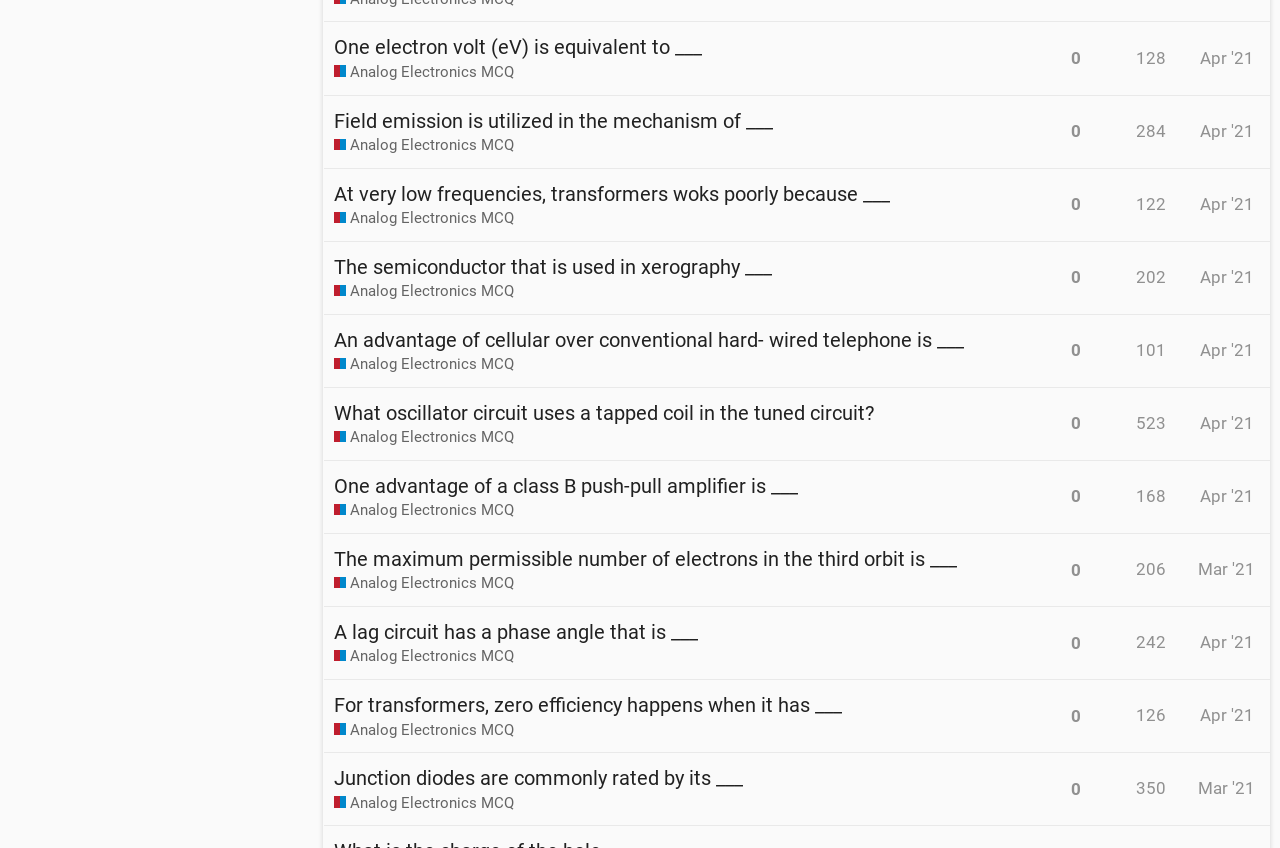Indicate the bounding box coordinates of the element that must be clicked to execute the instruction: "View topic posted in Apr '21". The coordinates should be given as four float numbers between 0 and 1, i.e., [left, top, right, bottom].

[0.933, 0.038, 0.983, 0.097]